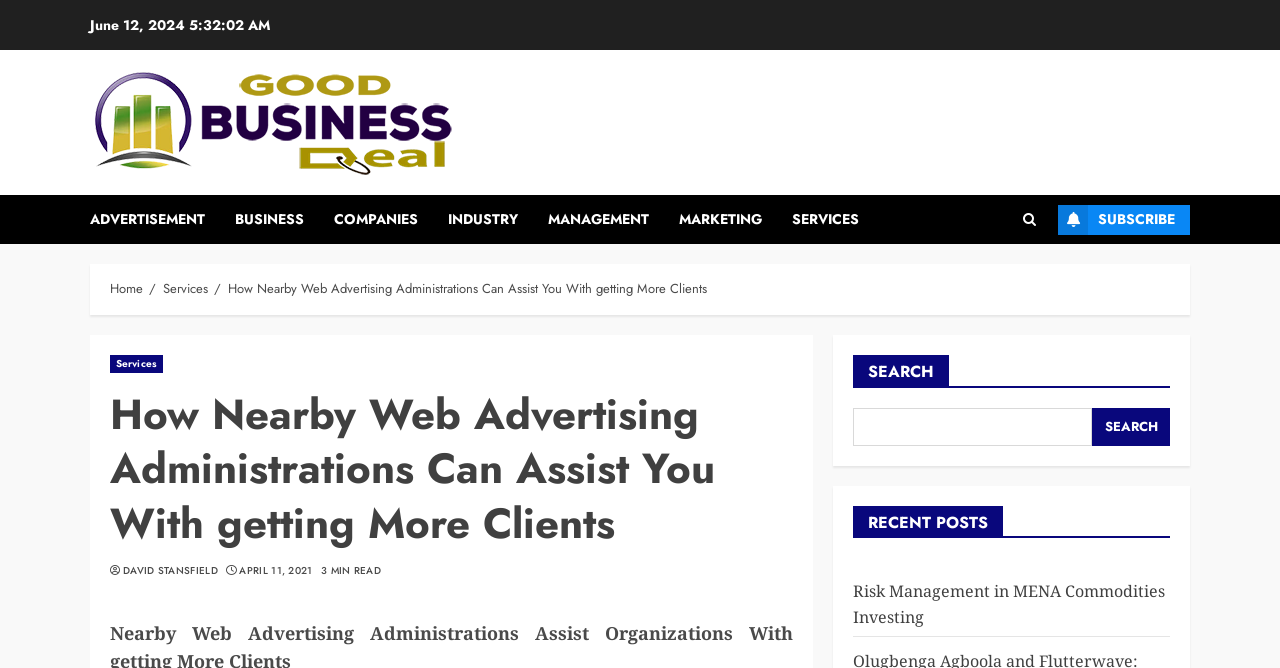Specify the bounding box coordinates for the region that must be clicked to perform the given instruction: "Read the 'How Nearby Web Advertising Administrations Can Assist You With getting More Clients' article".

[0.086, 0.581, 0.62, 0.826]